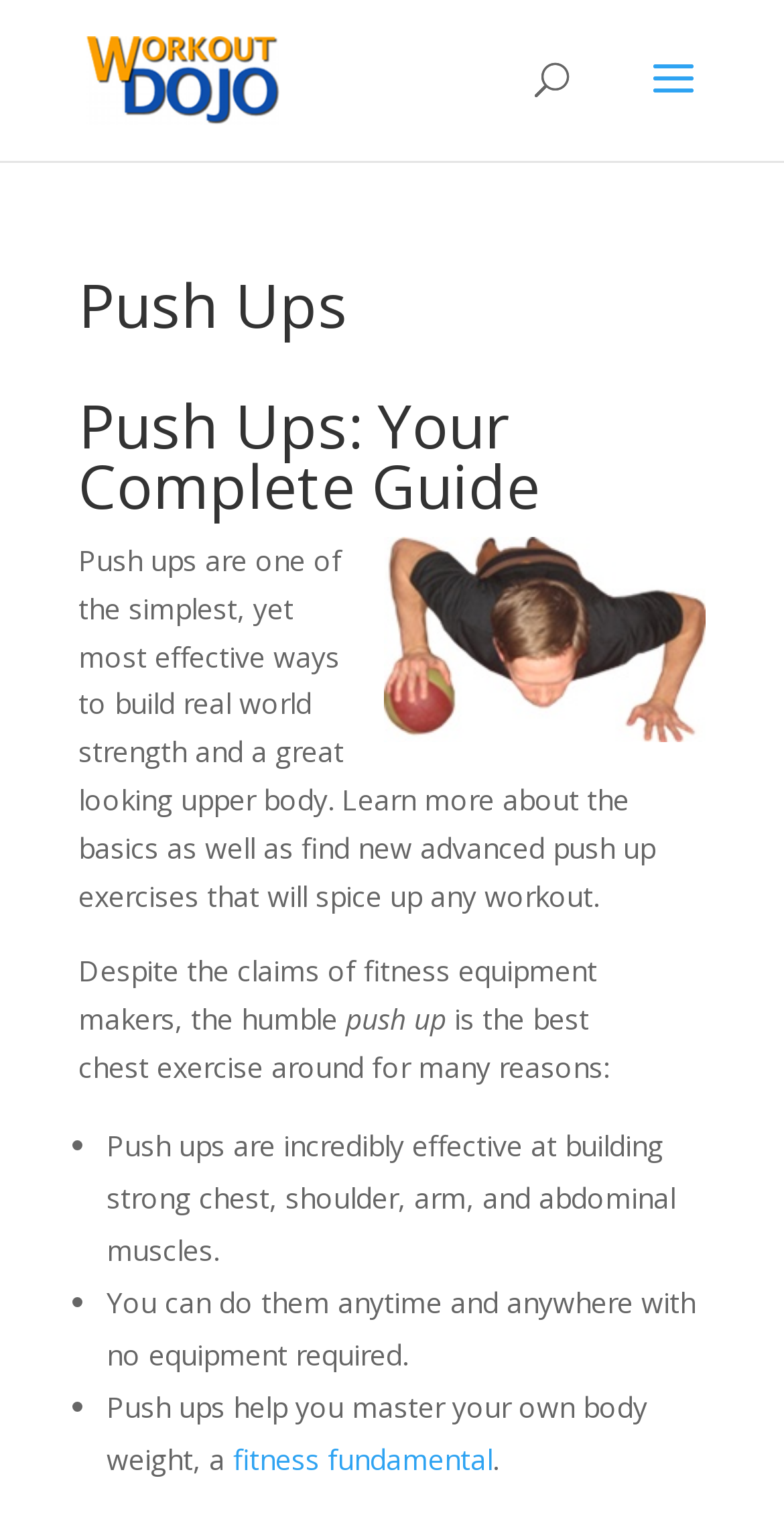What is a fundamental aspect of fitness?
Provide an in-depth and detailed answer to the question.

According to the webpage, mastering one's own body weight is a fundamental aspect of fitness, as mentioned in the sentence 'Push ups help you master your own body weight, a fitness fundamental'.